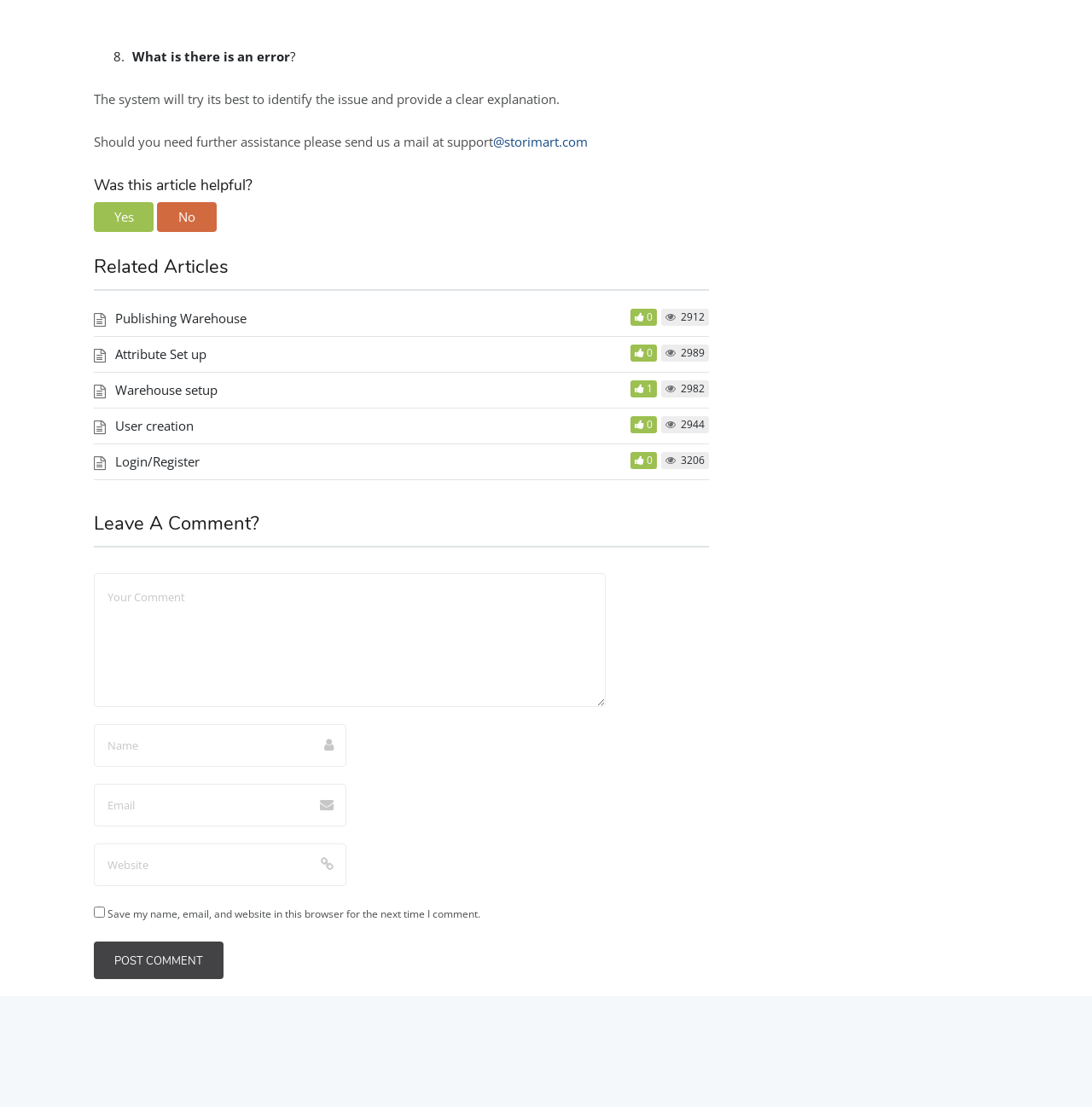For the given element description @storimart.com, determine the bounding box coordinates of the UI element. The coordinates should follow the format (top-left x, top-left y, bottom-right x, bottom-right y) and be within the range of 0 to 1.

[0.452, 0.12, 0.538, 0.136]